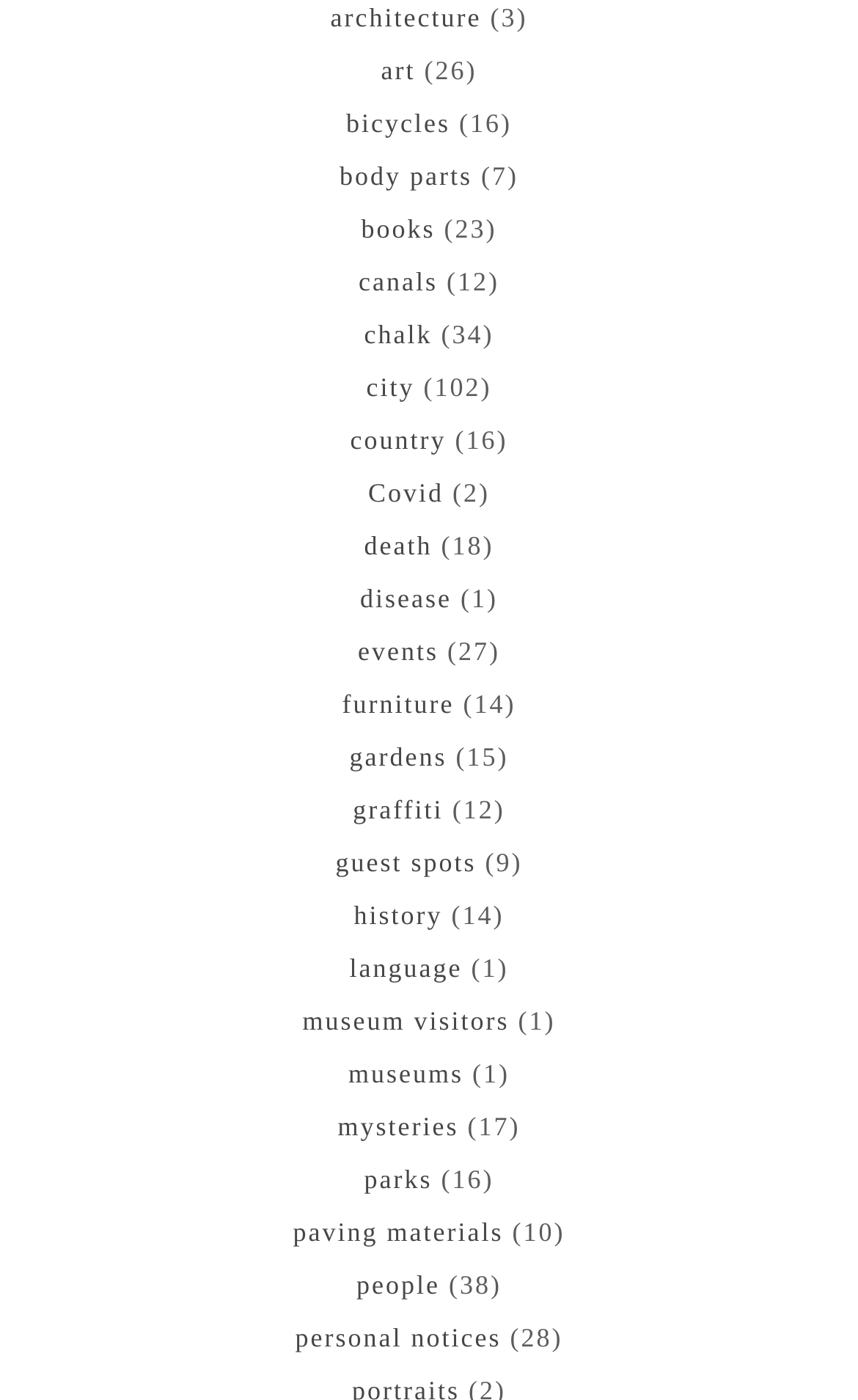Identify the bounding box coordinates of the section that should be clicked to achieve the task described: "read about books".

[0.421, 0.152, 0.507, 0.174]